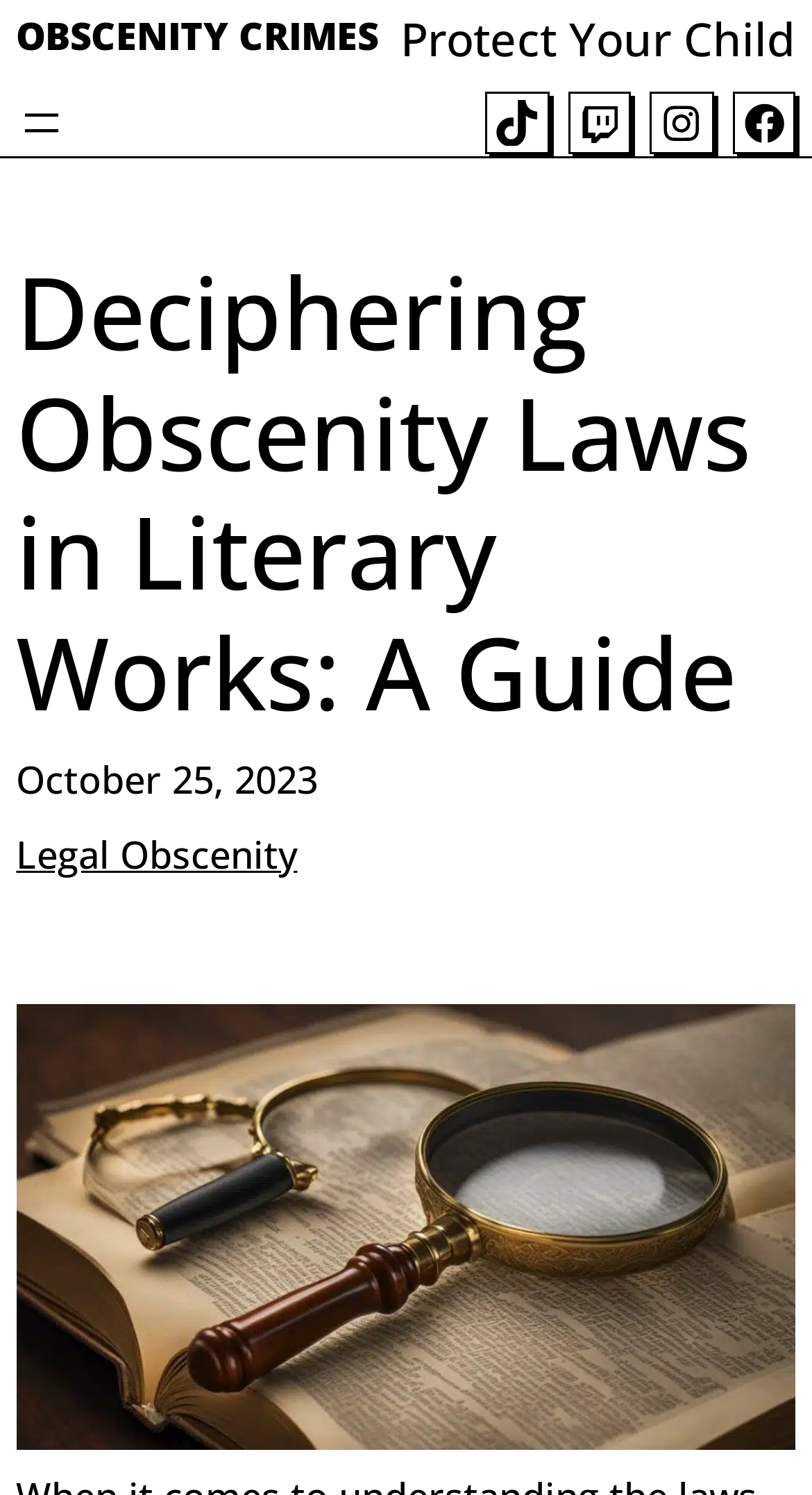Please find the bounding box coordinates of the element that must be clicked to perform the given instruction: "View the image Understanding Obscenity Laws in Literature". The coordinates should be four float numbers from 0 to 1, i.e., [left, top, right, bottom].

[0.02, 0.672, 0.98, 0.97]